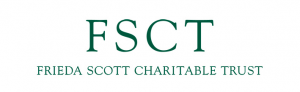Provide a one-word or short-phrase answer to the question:
What color palette is used in the logo design?

Green